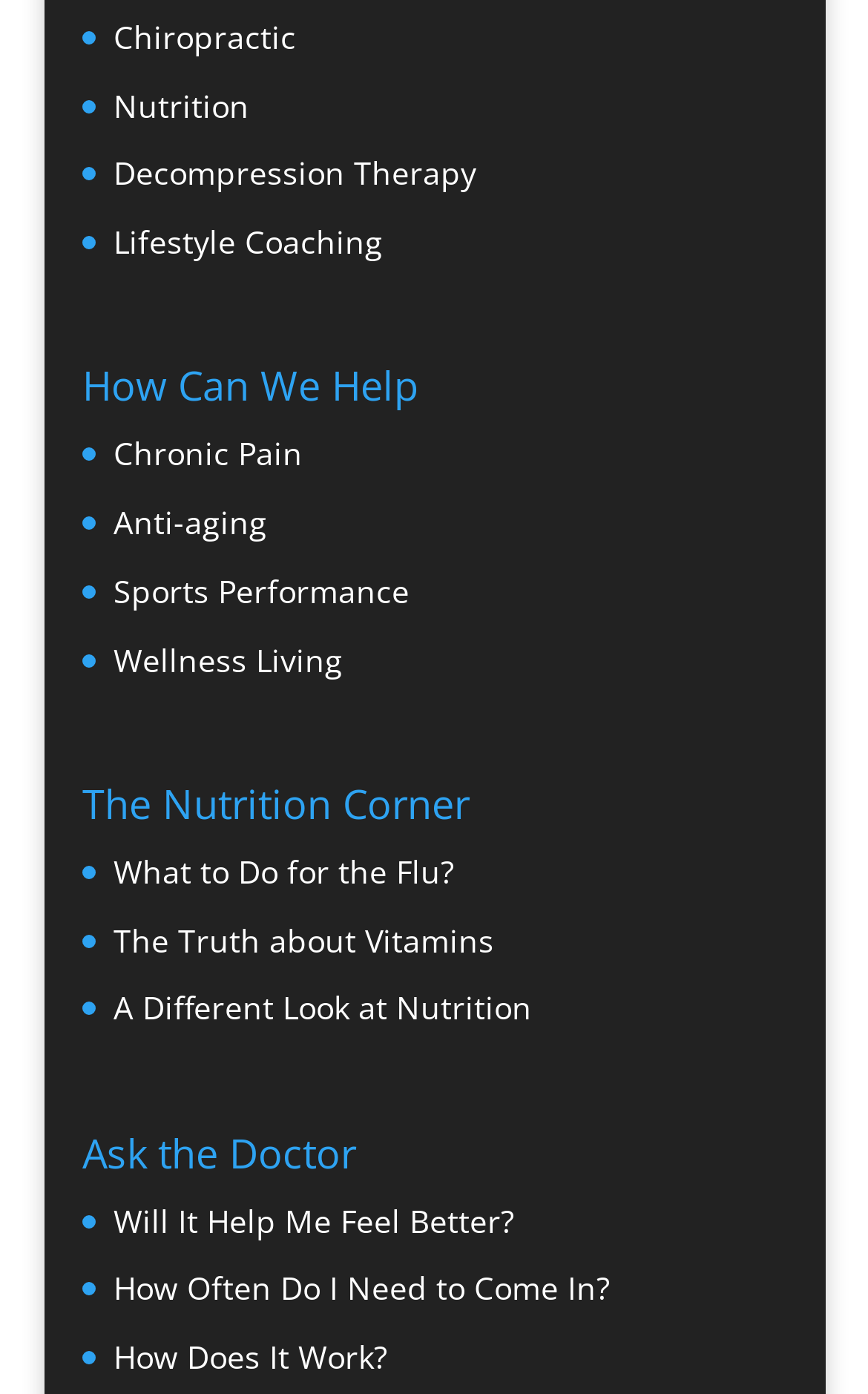Provide the bounding box coordinates in the format (top-left x, top-left y, bottom-right x, bottom-right y). All values are floating point numbers between 0 and 1. Determine the bounding box coordinate of the UI element described as: Chronic Pain

[0.131, 0.31, 0.349, 0.341]